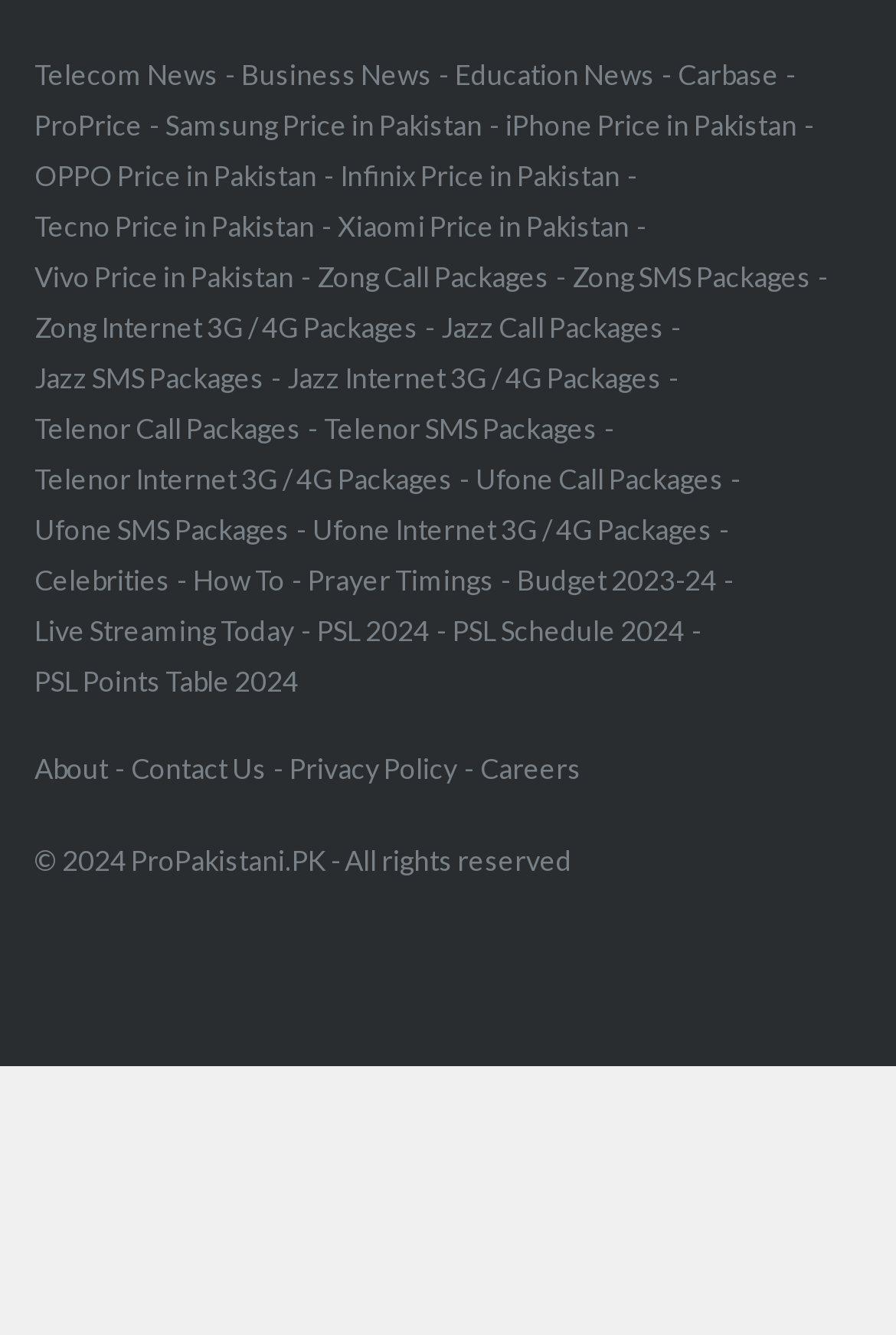Mark the bounding box of the element that matches the following description: "Business News".

[0.269, 0.043, 0.482, 0.069]